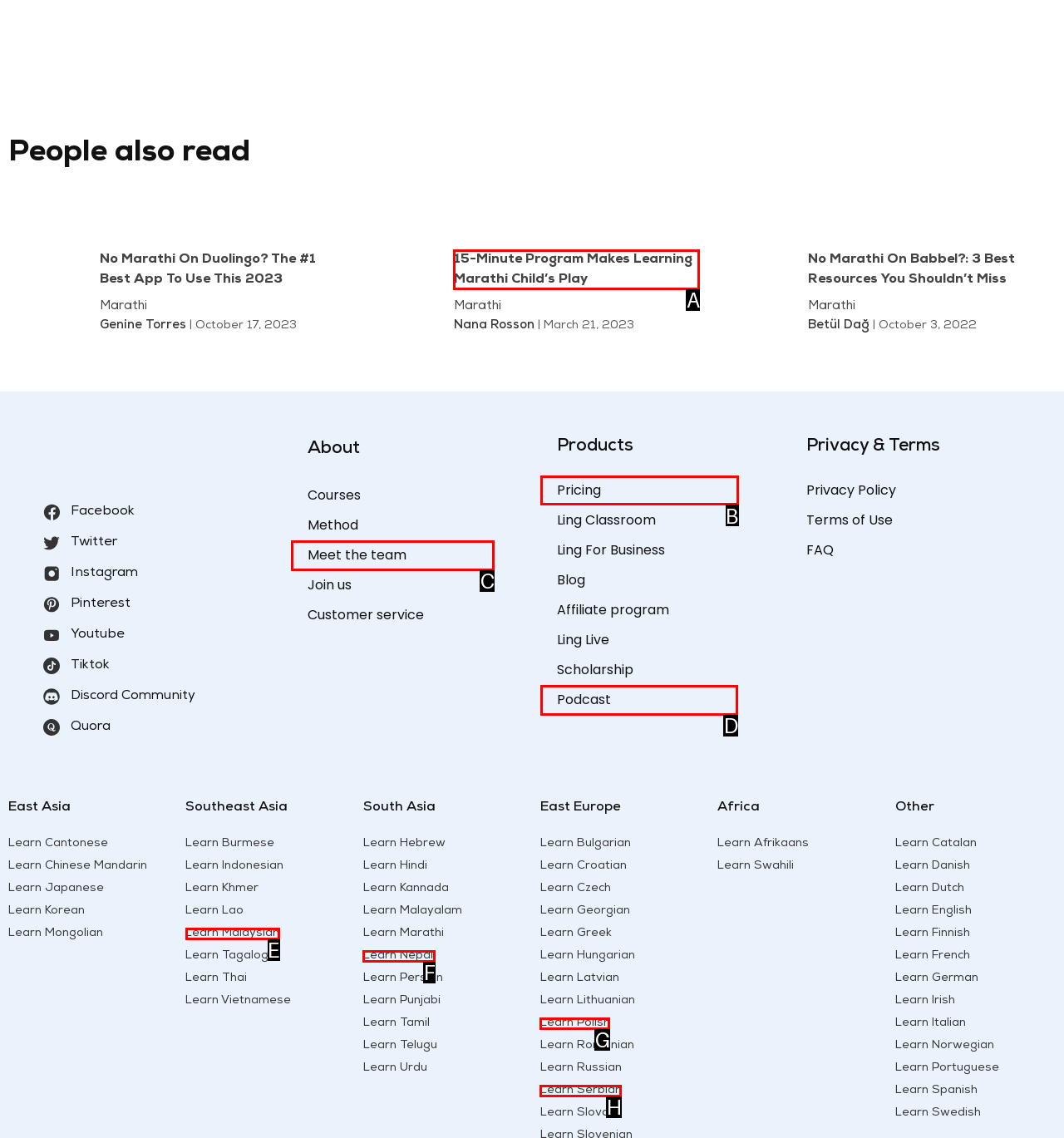Choose the UI element you need to click to carry out the task: Click on the 'Pricing' link.
Respond with the corresponding option's letter.

B